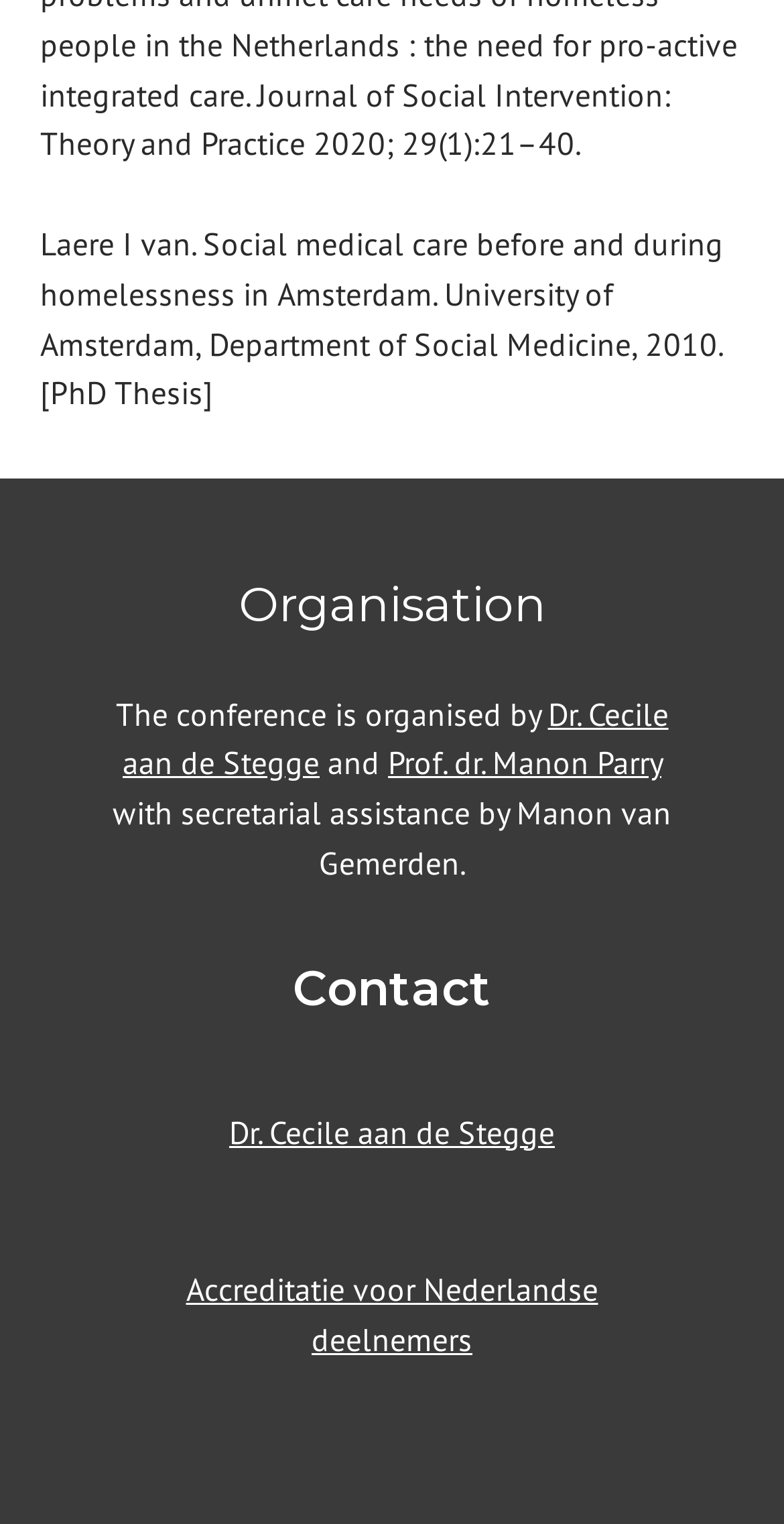Answer the following inquiry with a single word or phrase:
What is the contact information for?

Dr. Cecile aan de Stegge